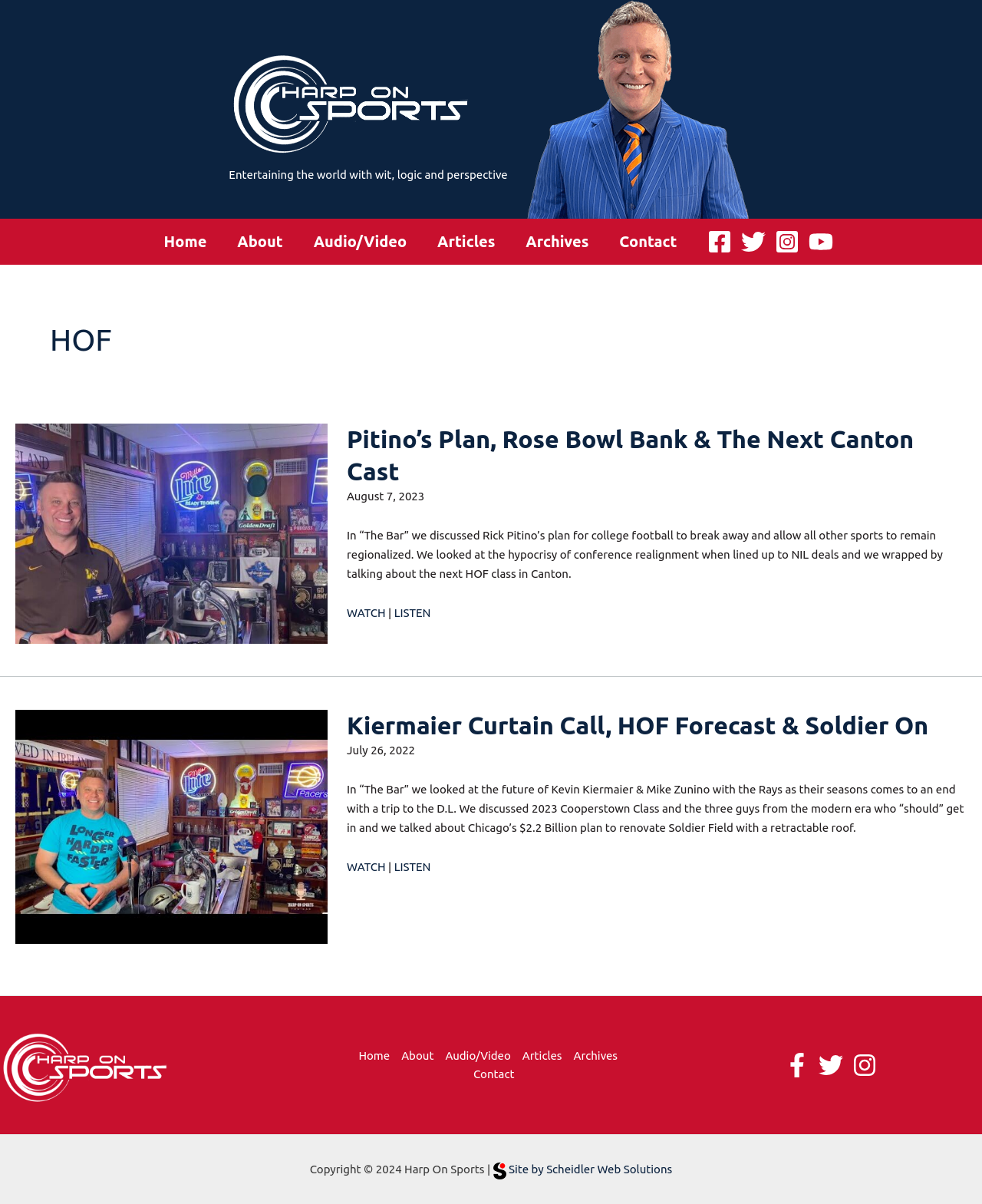What is the topic of the first article?
Using the image as a reference, answer with just one word or a short phrase.

Pitino’s Plan, Rose Bowl Bank & The Next Canton Cast